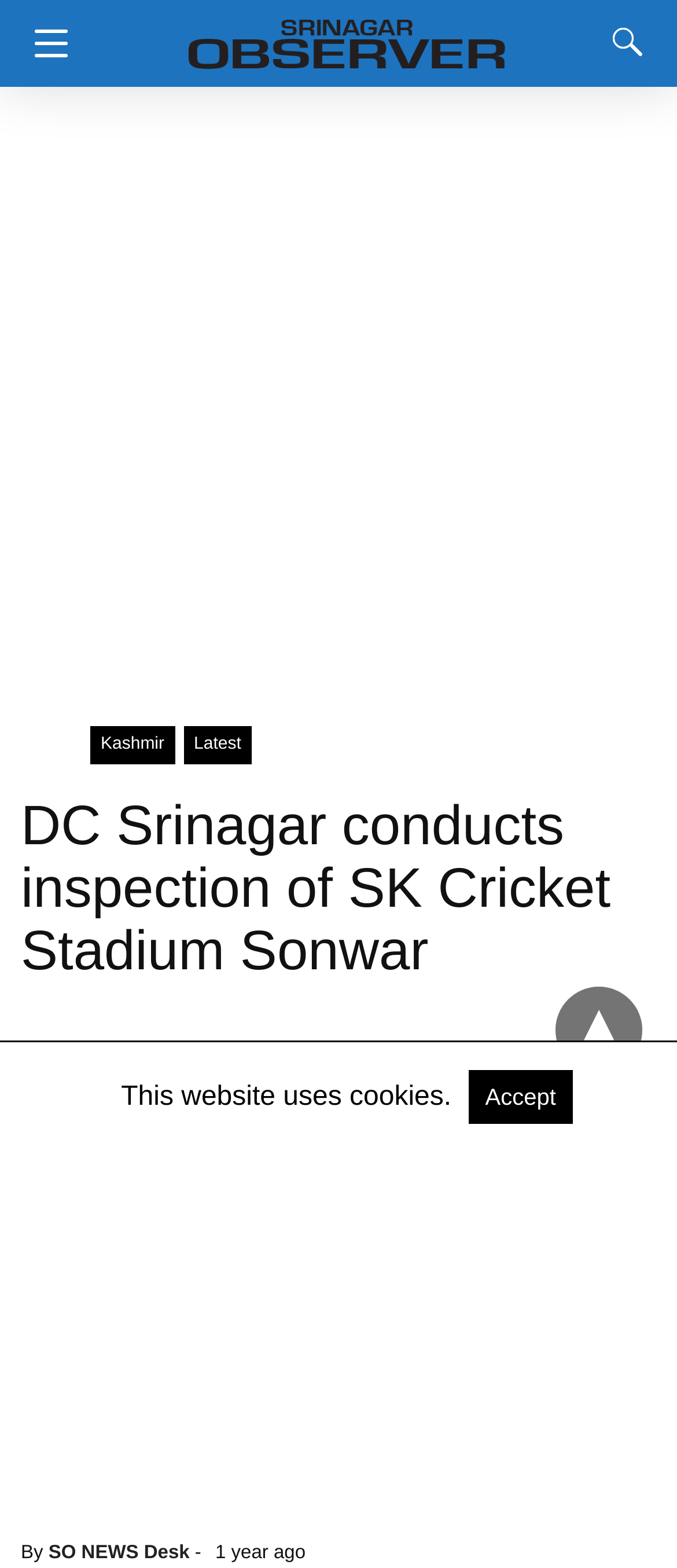Provide your answer in one word or a succinct phrase for the question: 
What is the position of the search button?

Top right